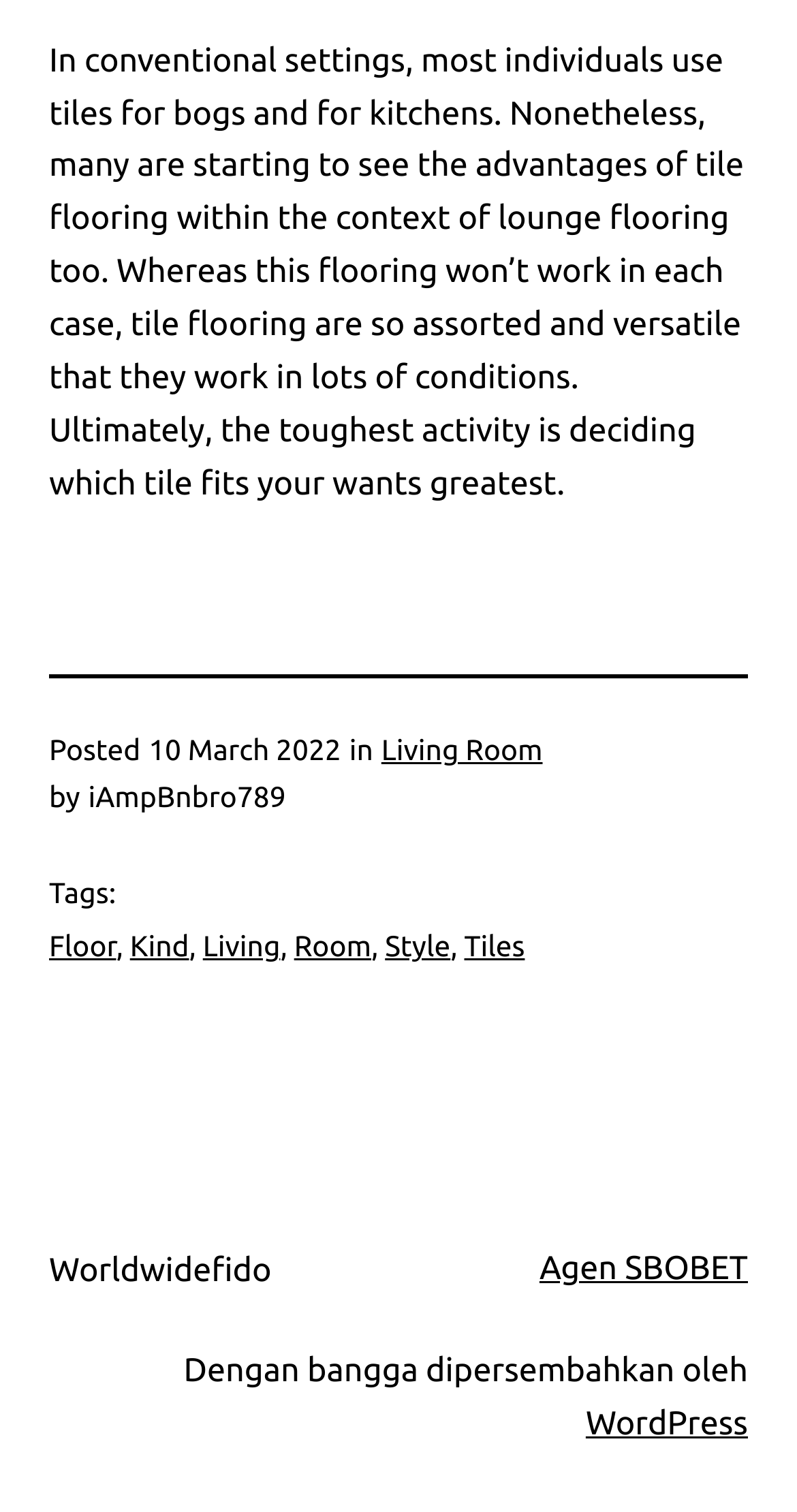Please find the bounding box coordinates (top-left x, top-left y, bottom-right x, bottom-right y) in the screenshot for the UI element described as follows: Floor

[0.062, 0.615, 0.146, 0.637]